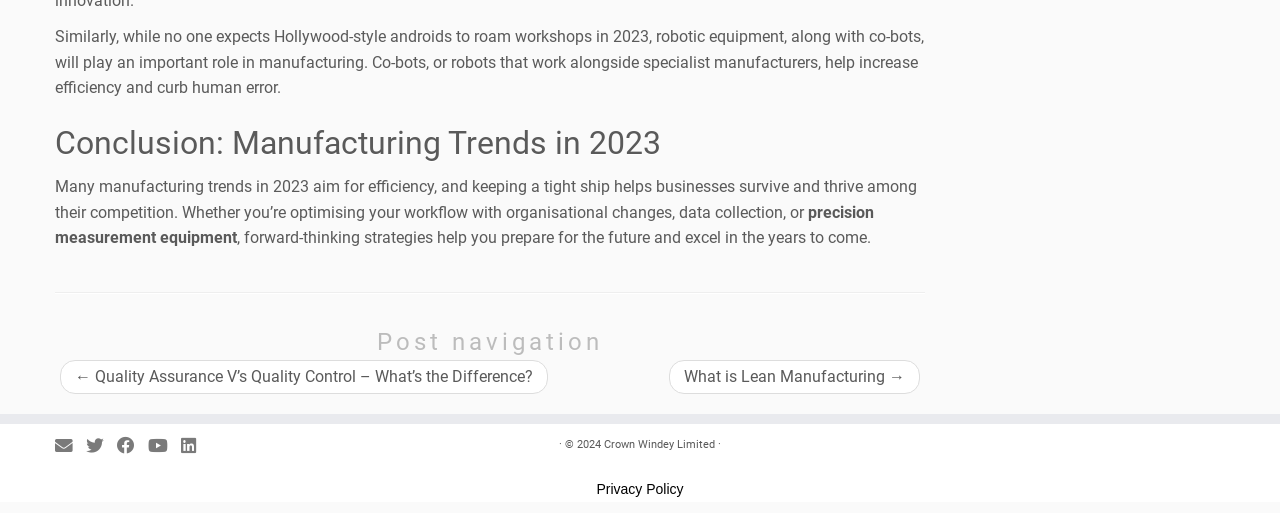Provide the bounding box coordinates for the UI element that is described by this text: "Services". The coordinates should be in the form of four float numbers between 0 and 1: [left, top, right, bottom].

None